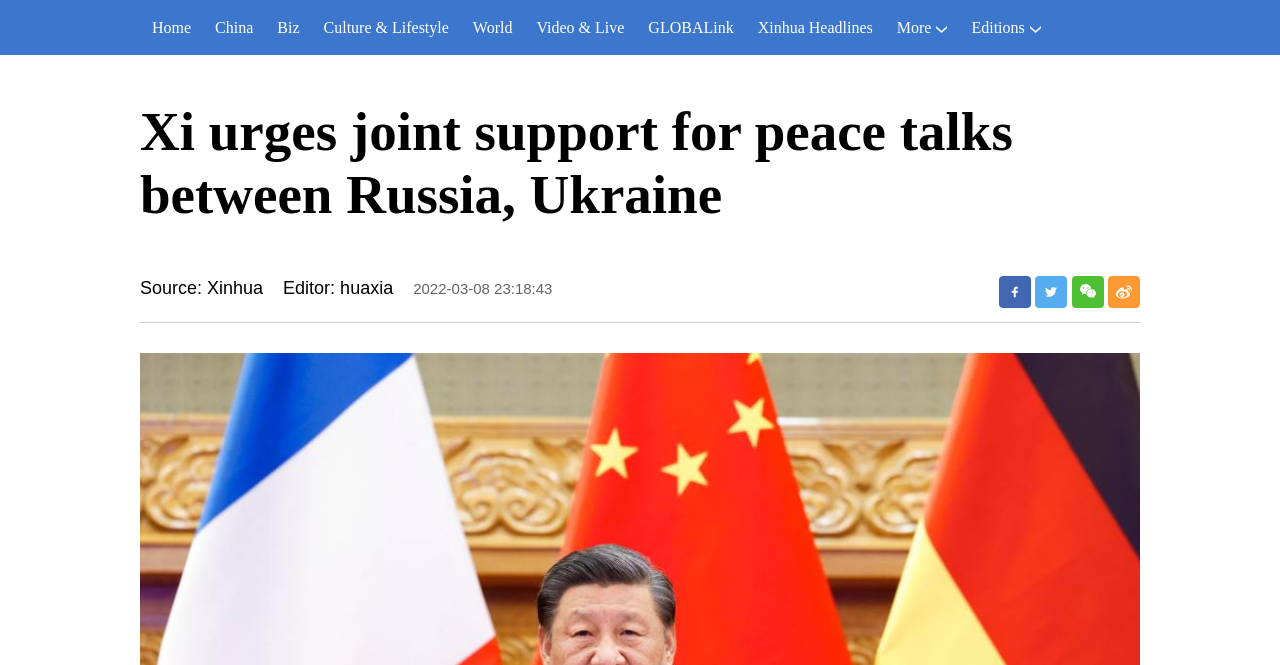Find the bounding box coordinates of the area that needs to be clicked in order to achieve the following instruction: "read Xi urges joint support for peace talks between Russia, Ukraine news". The coordinates should be specified as four float numbers between 0 and 1, i.e., [left, top, right, bottom].

[0.109, 0.15, 0.891, 0.34]